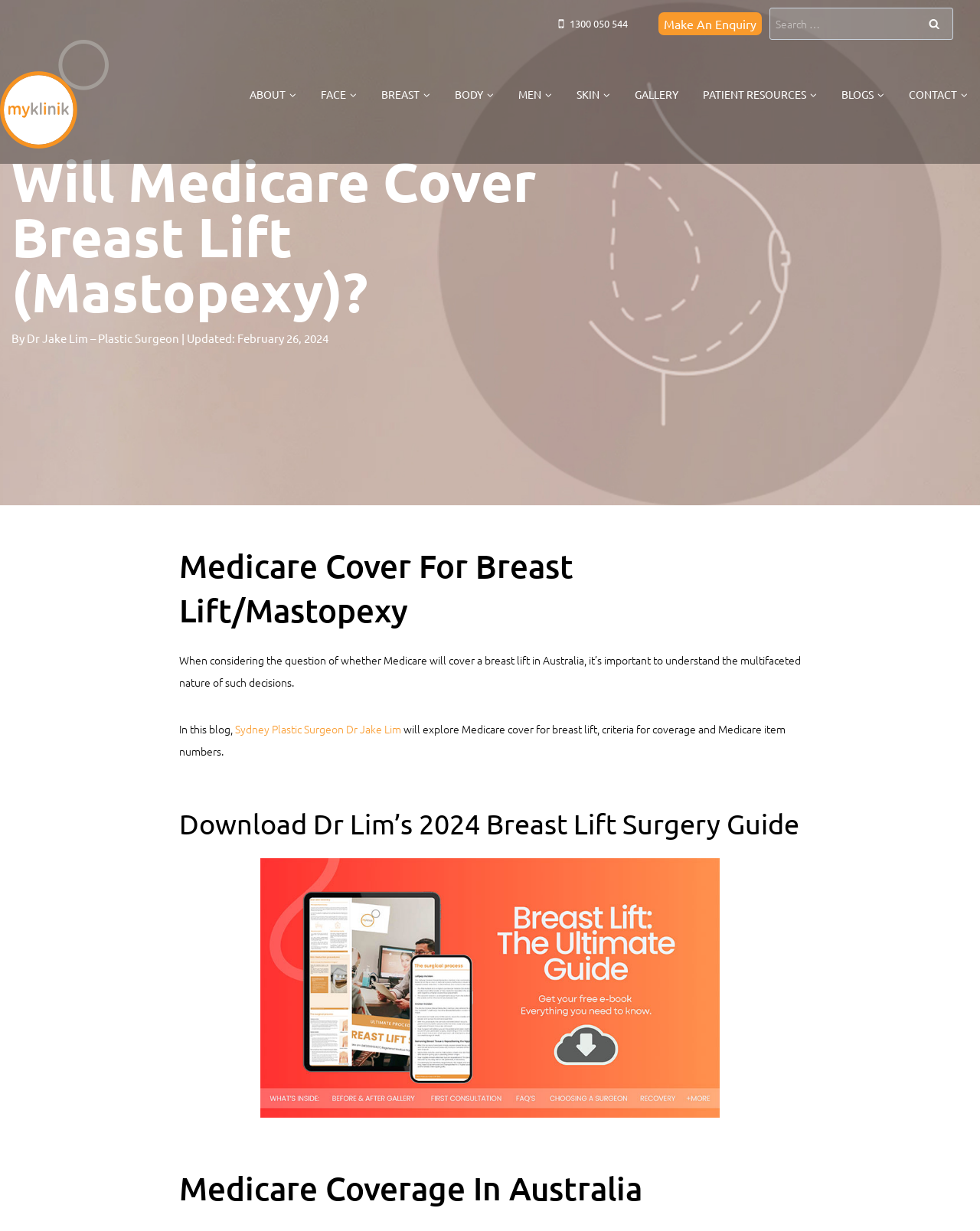Locate the bounding box coordinates of the element I should click to achieve the following instruction: "Make an enquiry".

[0.672, 0.01, 0.777, 0.028]